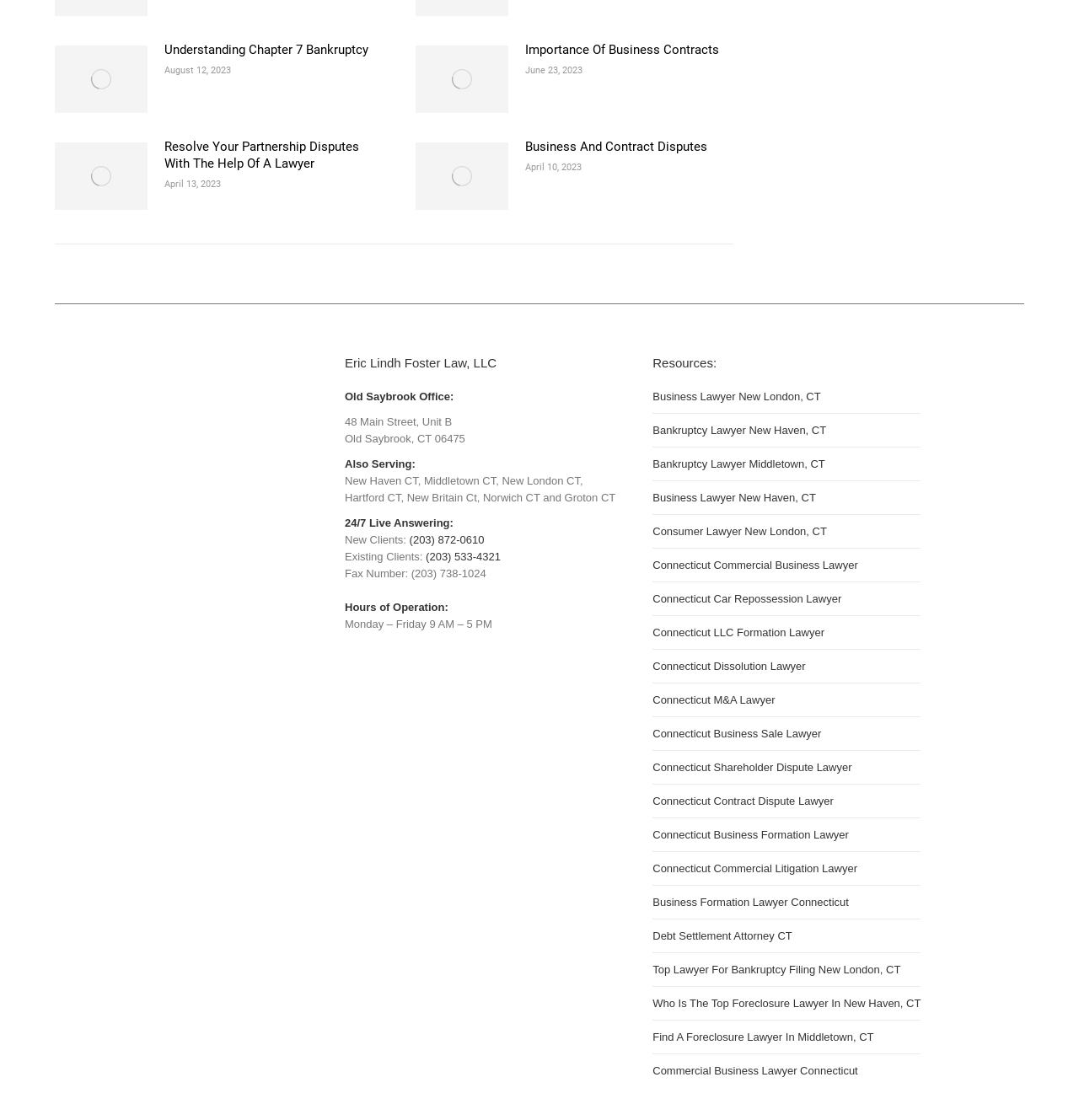How many links are in the 'Resources' section?
Observe the image and answer the question with a one-word or short phrase response.

20